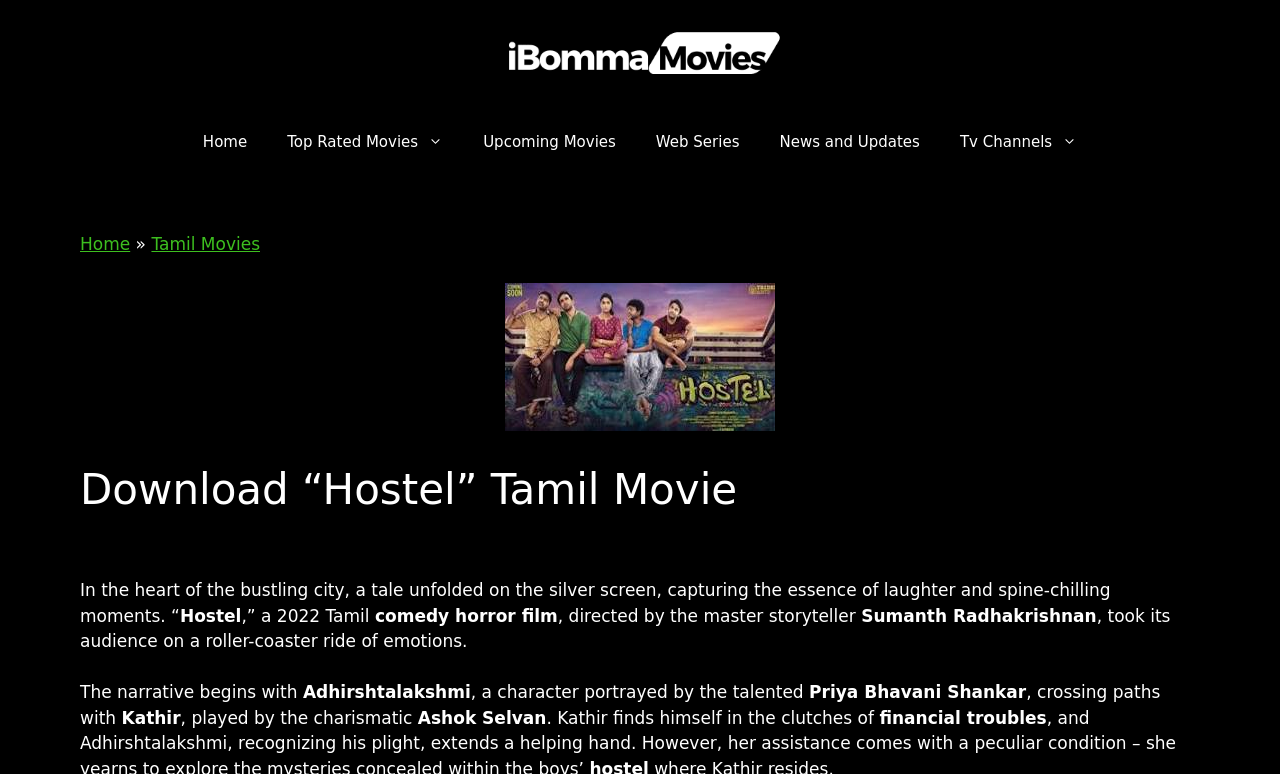Please identify the bounding box coordinates of the element I need to click to follow this instruction: "Click on the 'Home' link".

[0.143, 0.145, 0.209, 0.222]